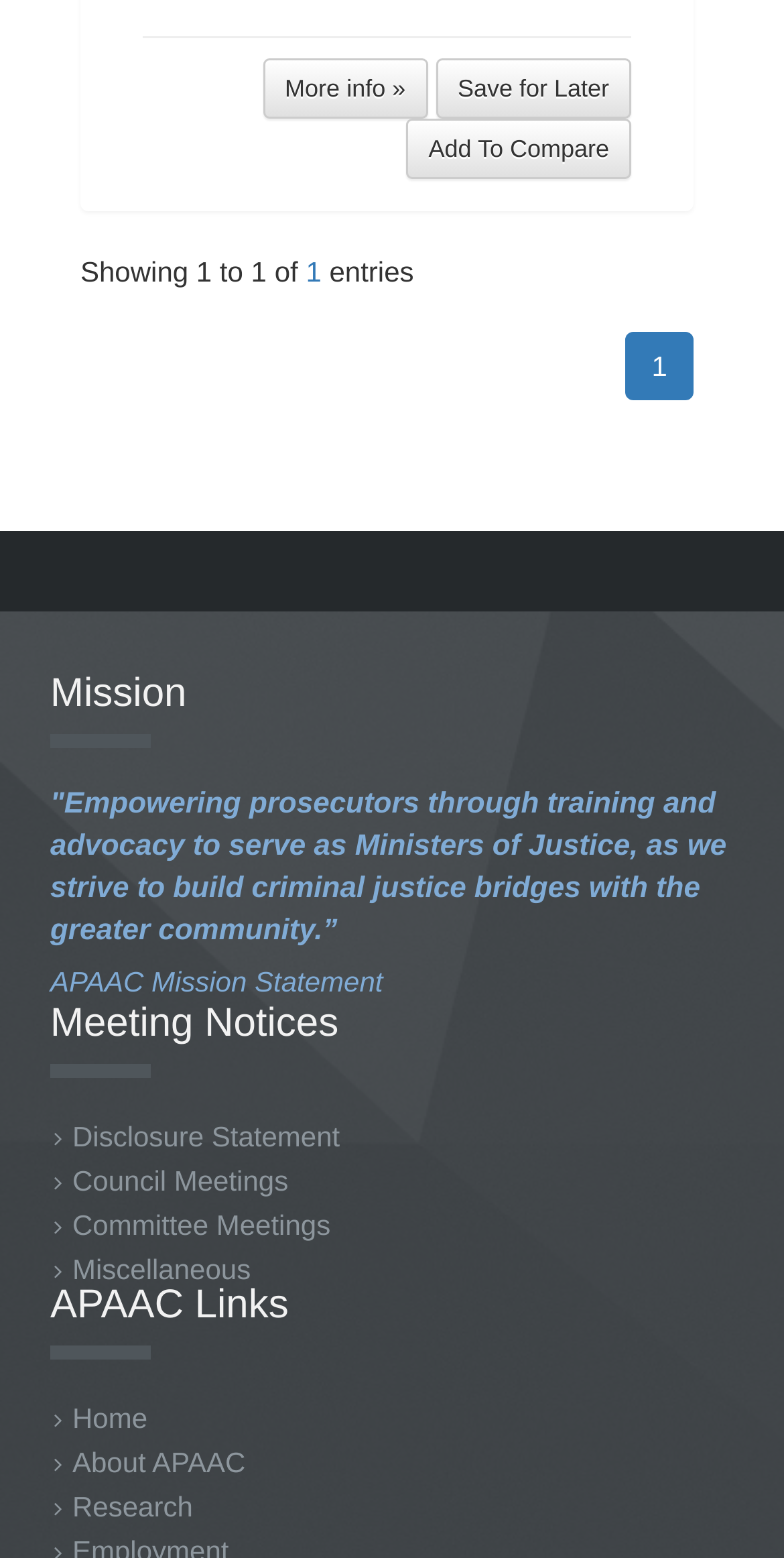Please determine the bounding box coordinates of the clickable area required to carry out the following instruction: "View 'Disclosure Statement'". The coordinates must be four float numbers between 0 and 1, represented as [left, top, right, bottom].

[0.069, 0.719, 0.433, 0.74]